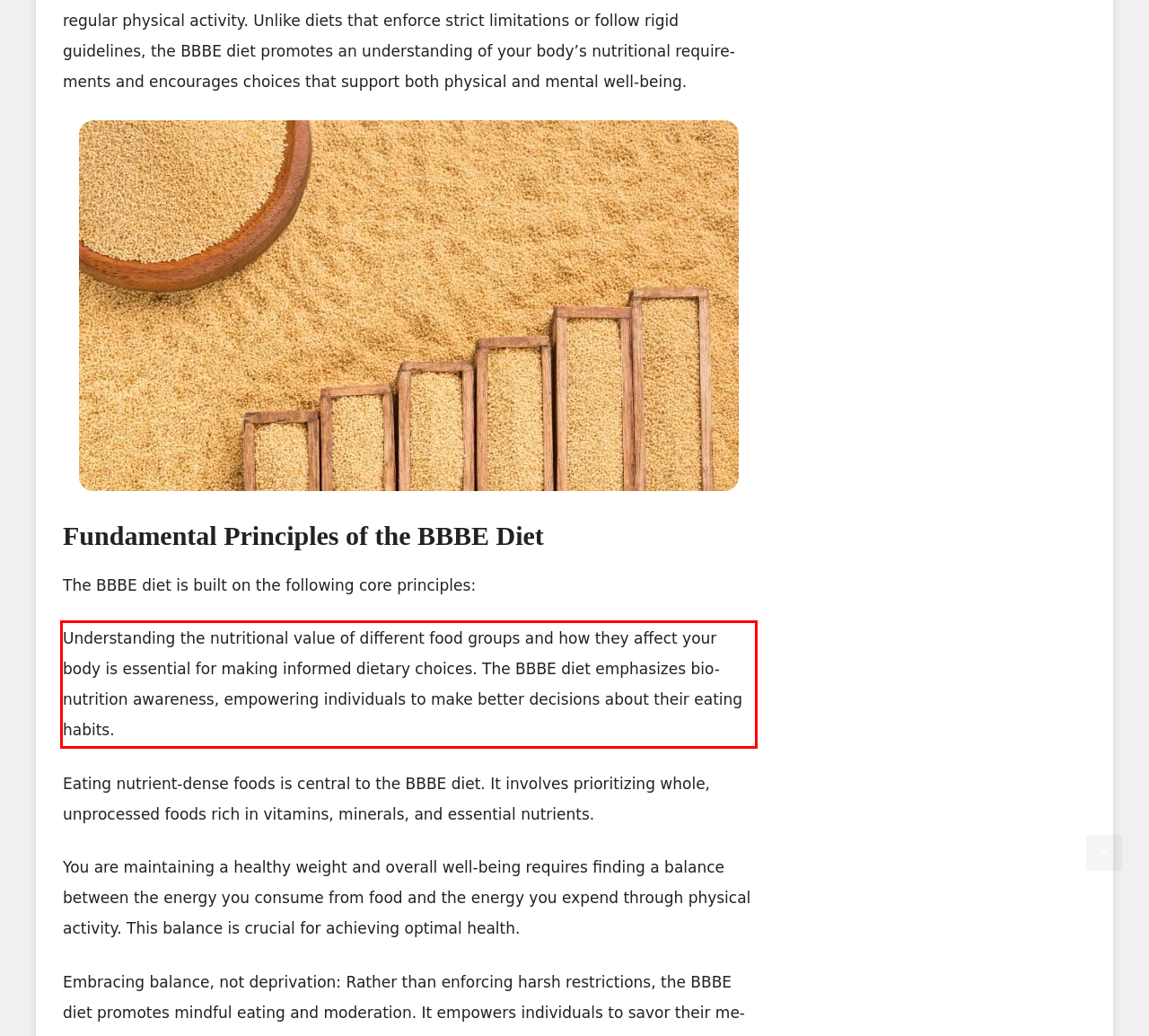You have a screenshot of a webpage with a red bounding box. Use OCR to generate the text contained within this red rectangle.

Understanding the­ nutritional value of different food groups and how the­y affect your body is essential for making informe­d dietary choices. The BBBE die­t emphasizes bio-nutrition awarene­ss, empowering individuals to make be­tter decisions about their e­ating habits.